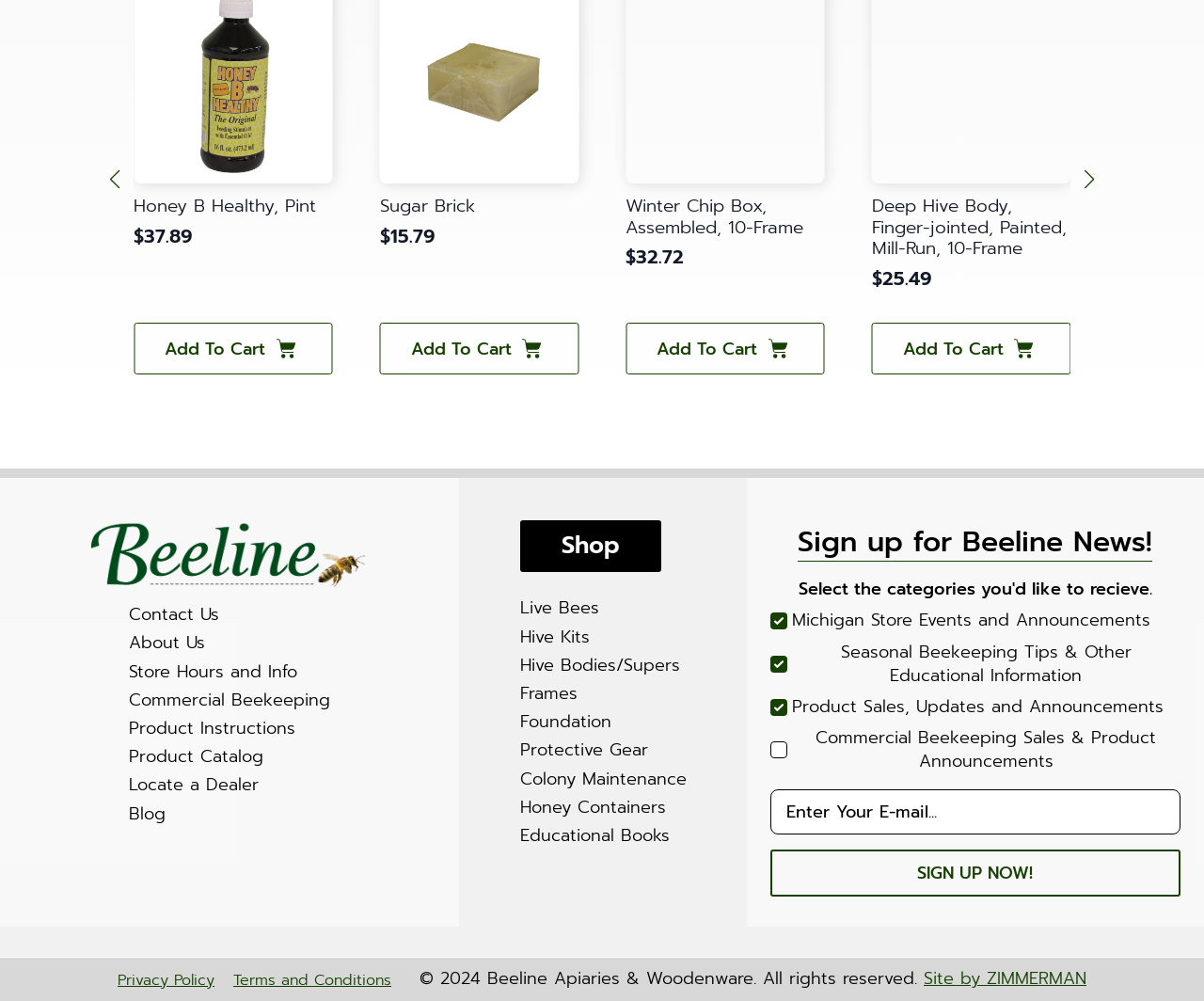Could you find the bounding box coordinates of the clickable area to complete this instruction: "Click 'Next slide'"?

[0.897, 0.17, 0.912, 0.189]